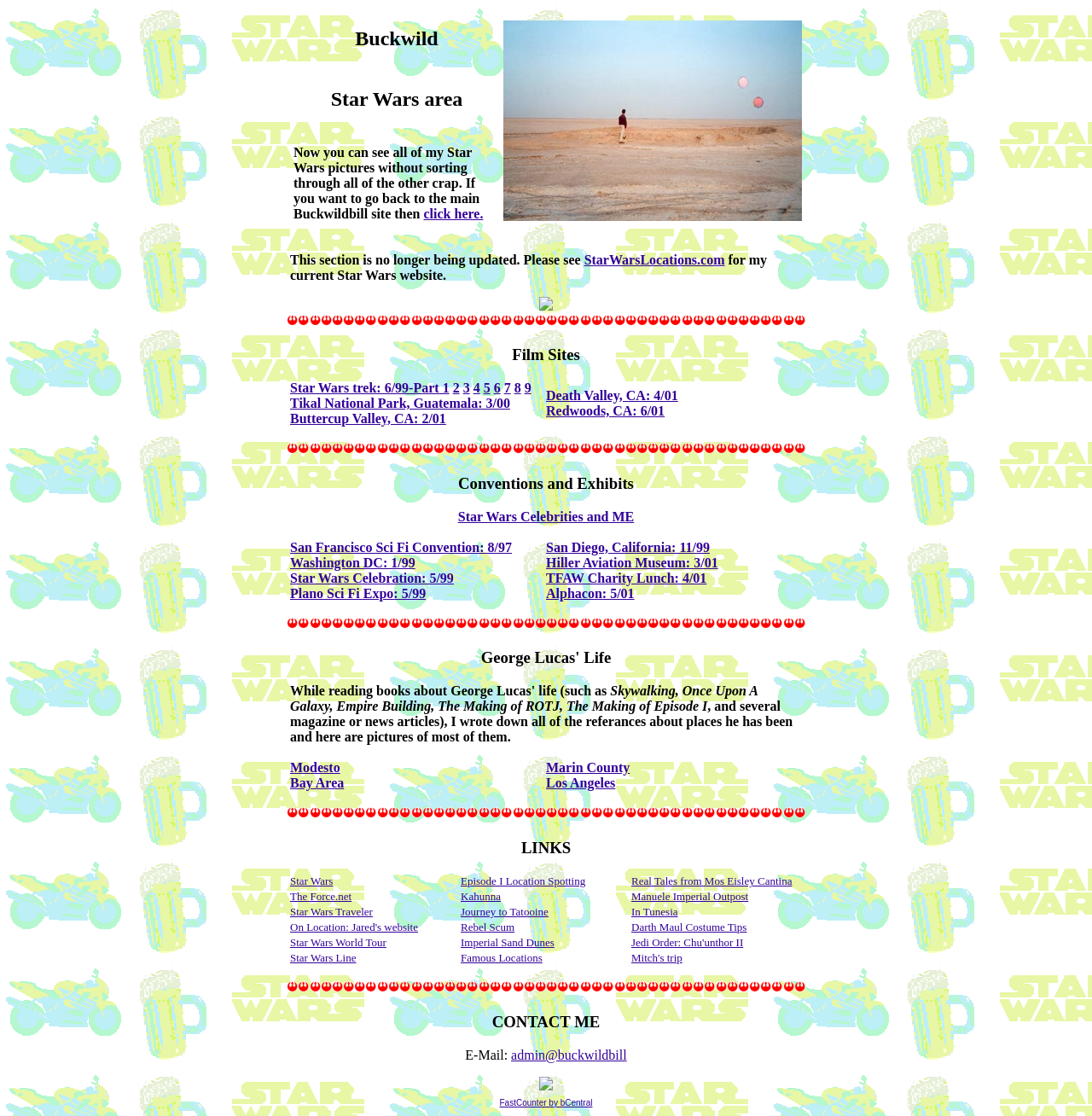What is the purpose of this webpage?
Please utilize the information in the image to give a detailed response to the question.

The webpage seems to be dedicated to showcasing Star Wars pictures, as there are multiple sections and links related to Star Wars, and the introductory text mentions 'all of my Star Wars pictures'.